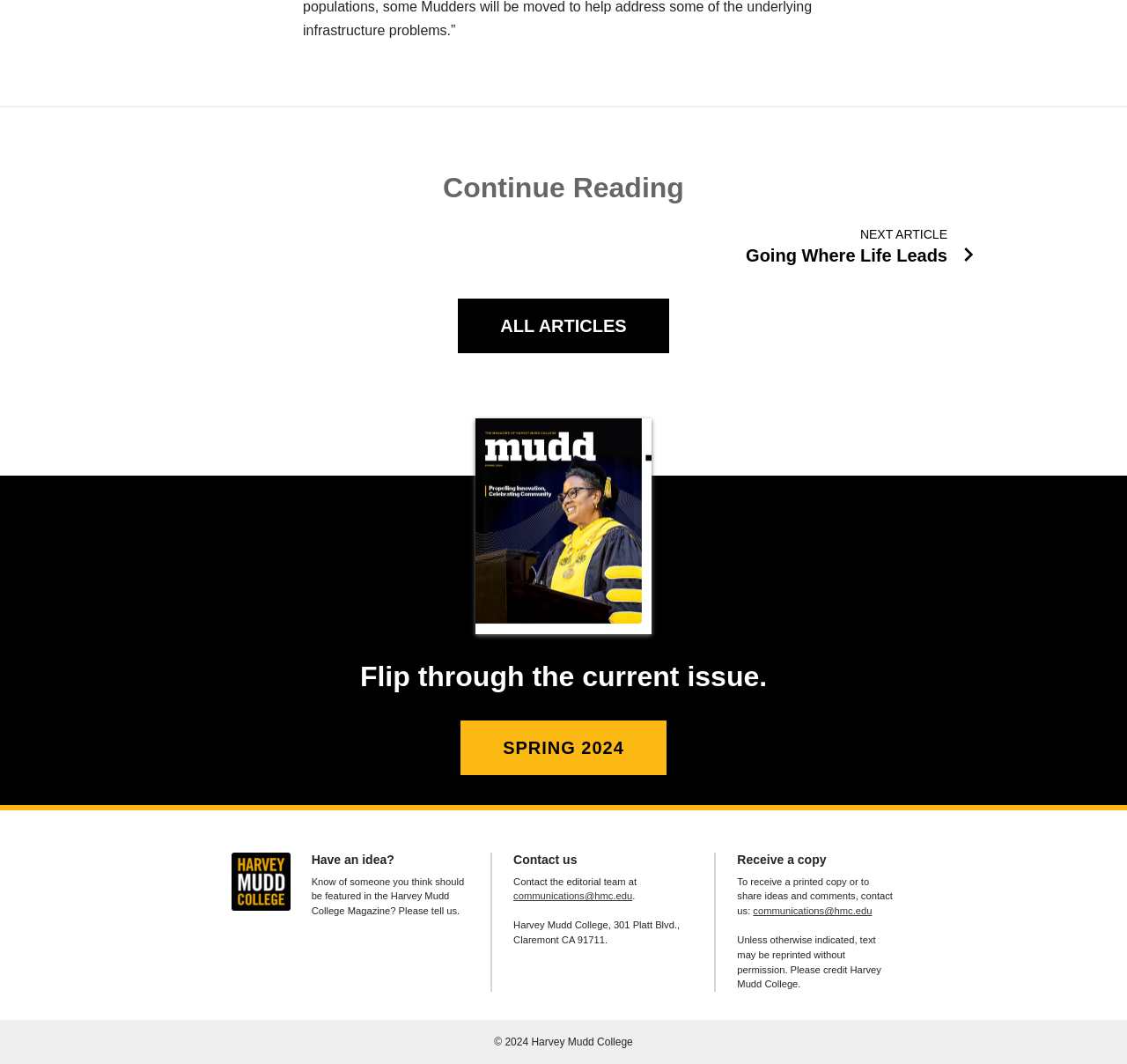Find the bounding box of the element with the following description: "OUR MARKETS". The coordinates must be four float numbers between 0 and 1, formatted as [left, top, right, bottom].

None